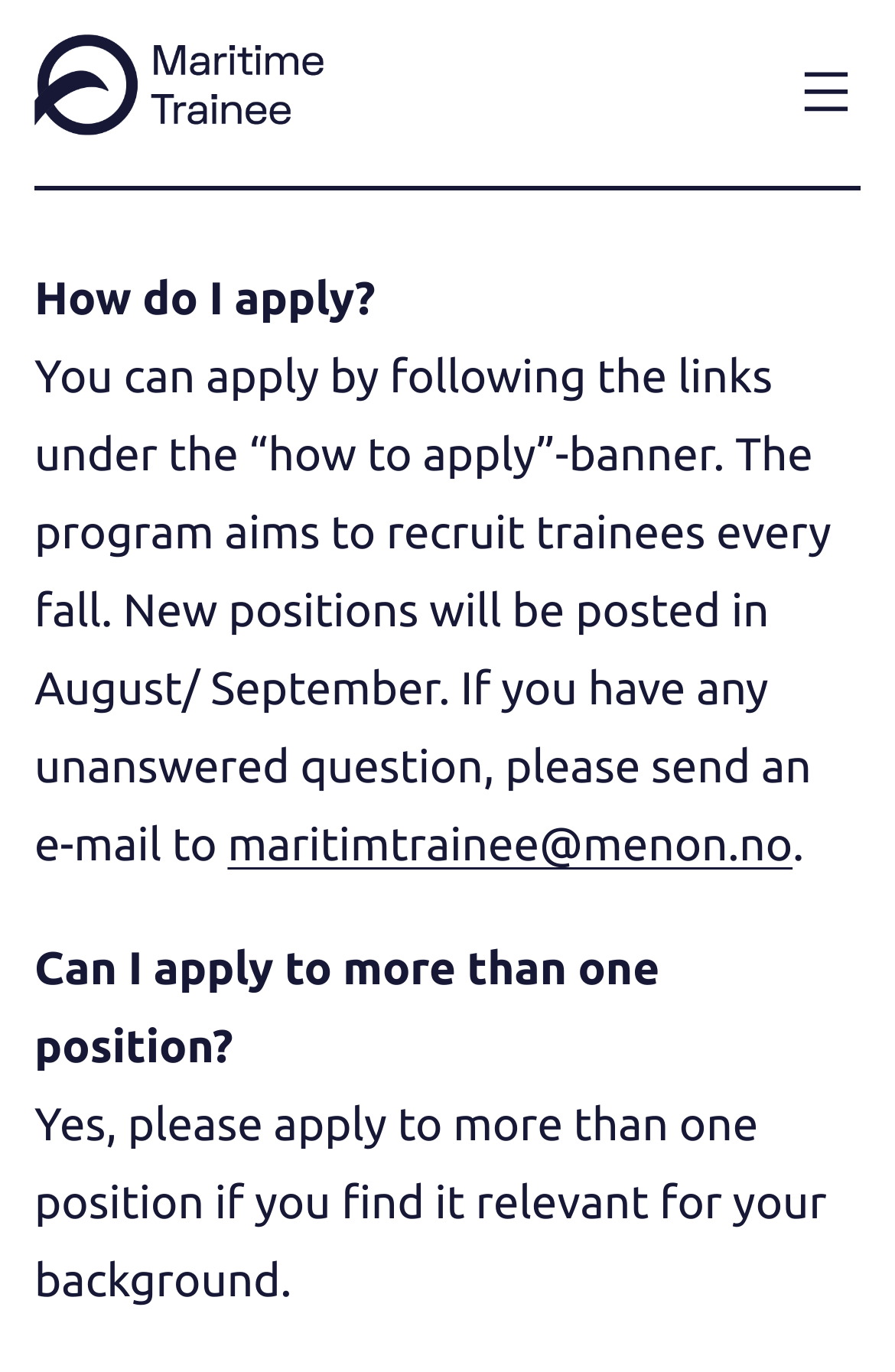Please reply to the following question using a single word or phrase: 
What is the purpose of the program?

Recruit trainees